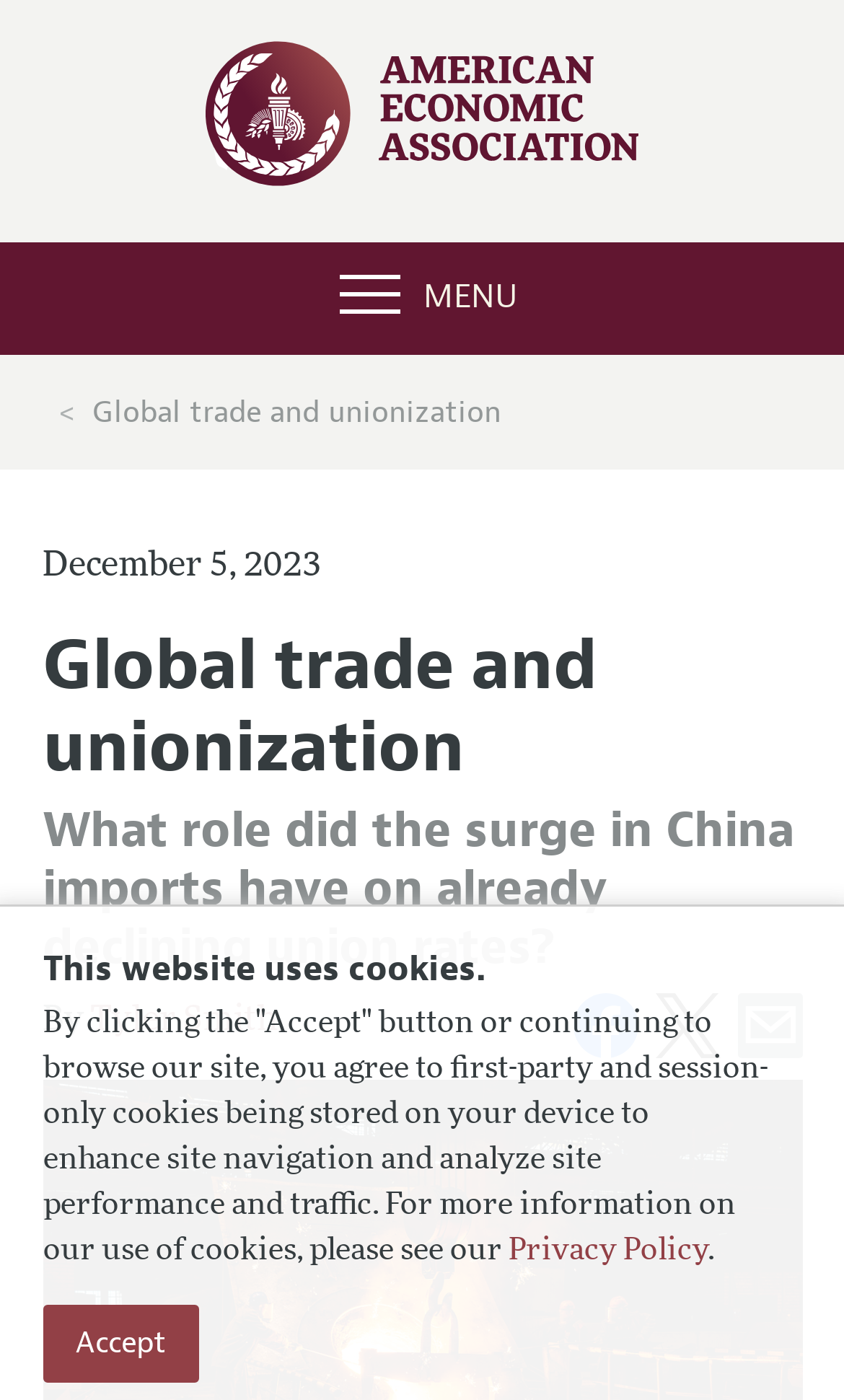Who is the author of the article?
Give a detailed response to the question by analyzing the screenshot.

The author of the article can be found in the link element with the text 'Tyler Smith', which is located below the article title.